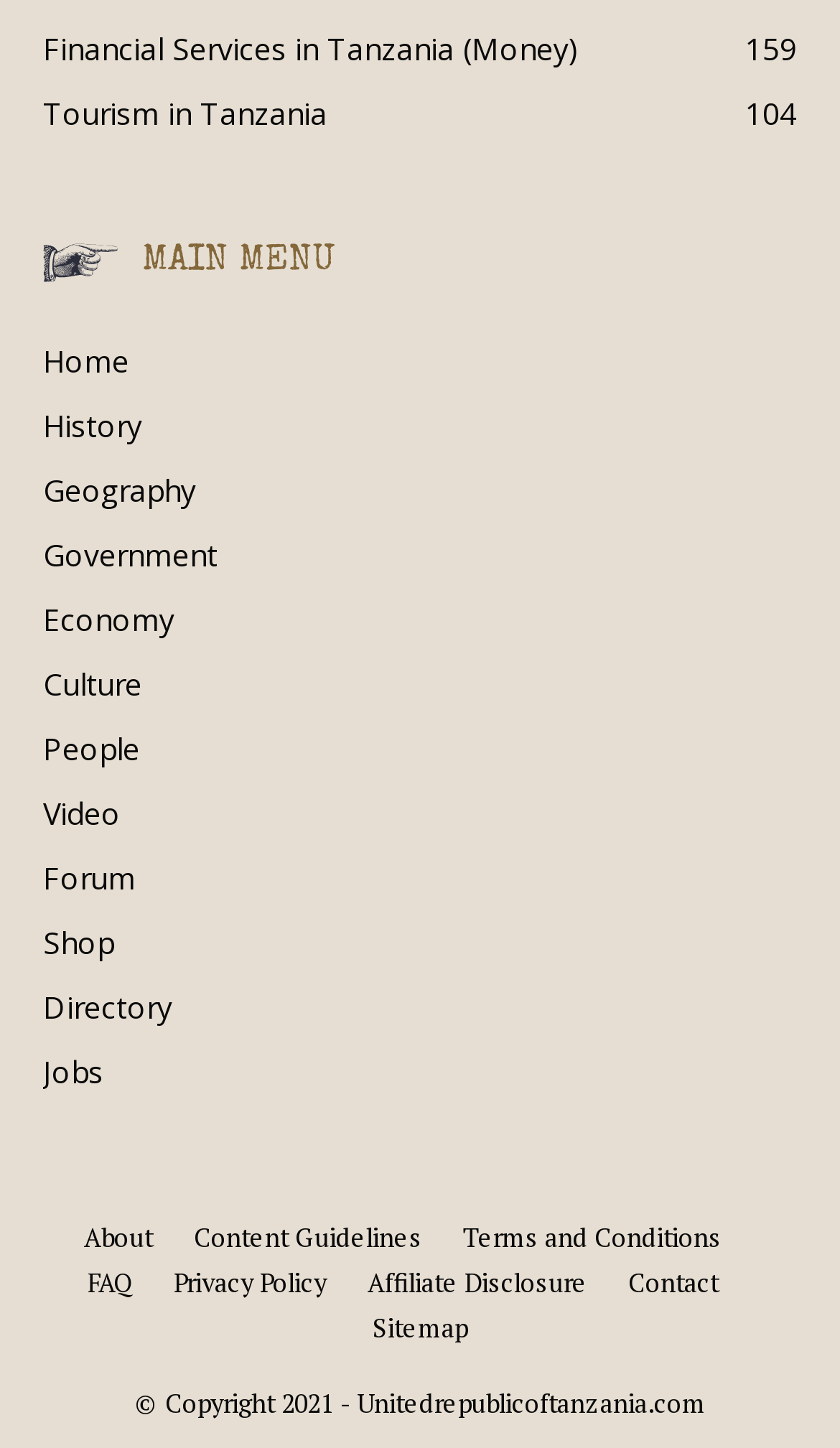Locate the bounding box coordinates of the area you need to click to fulfill this instruction: 'Contact the website administrator'. The coordinates must be in the form of four float numbers ranging from 0 to 1: [left, top, right, bottom].

[0.747, 0.873, 0.855, 0.9]